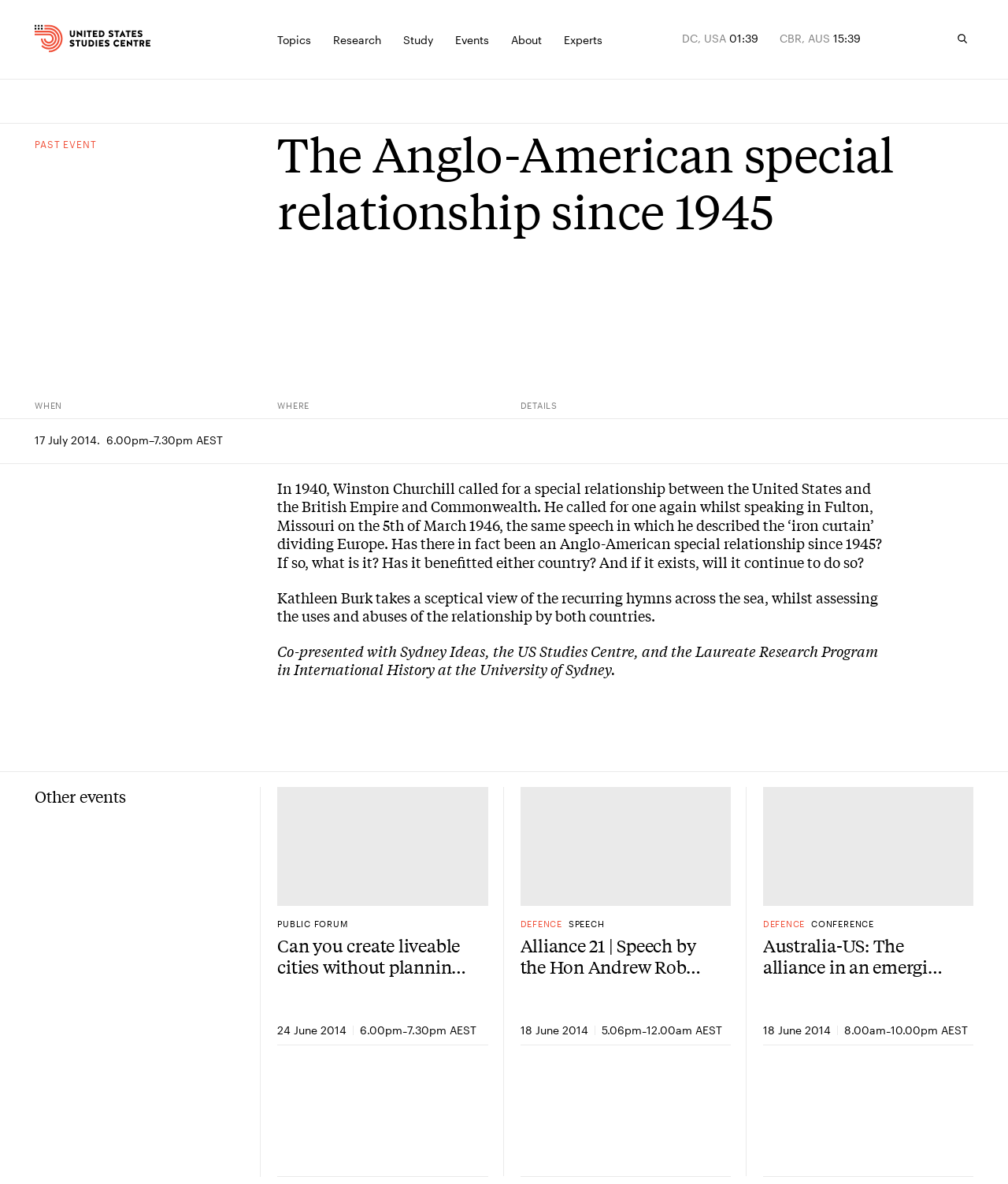What is the location of the event on 17 July 2014? Examine the screenshot and reply using just one word or a brief phrase.

Not specified